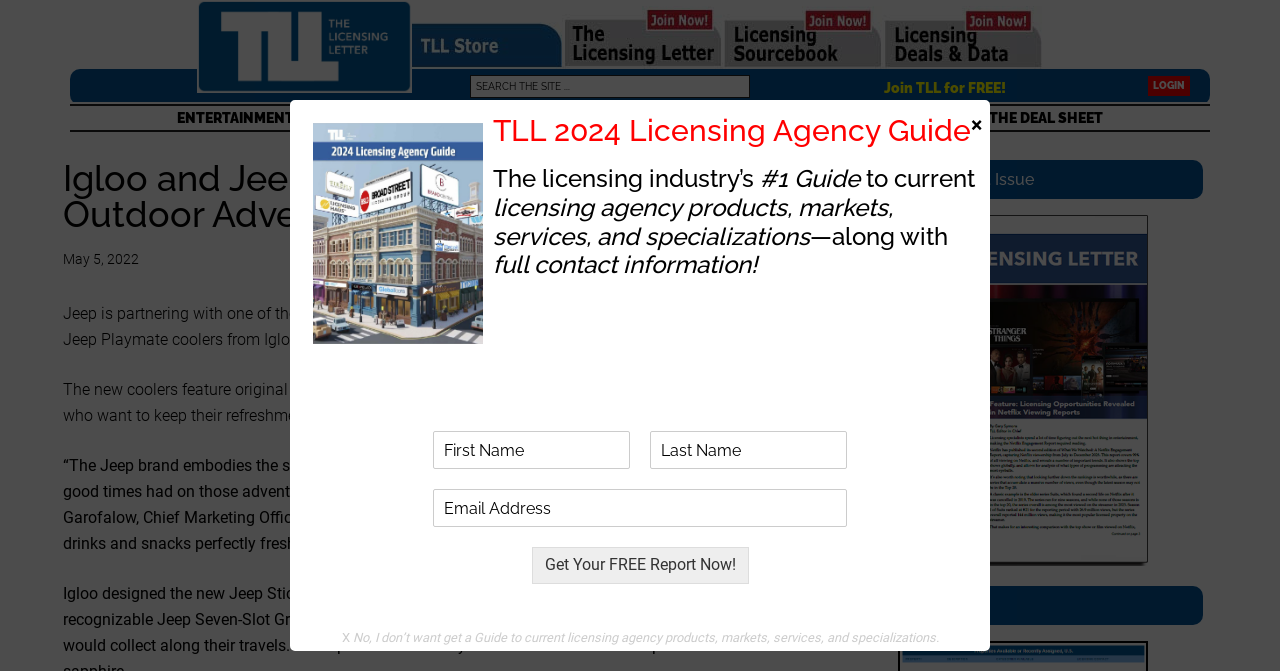Determine the bounding box coordinates of the clickable region to carry out the instruction: "Download Current Issue".

[0.701, 0.821, 0.896, 0.85]